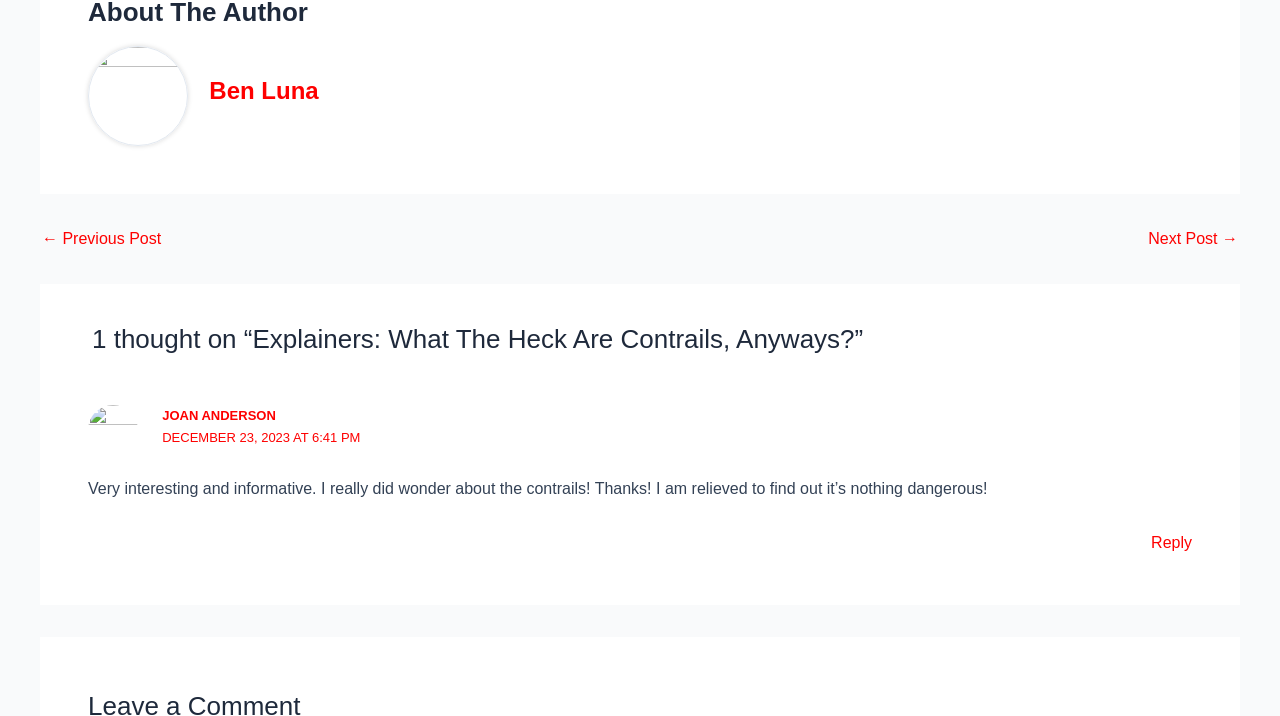Given the description Reply, predict the bounding box coordinates of the UI element. Ensure the coordinates are in the format (top-left x, top-left y, bottom-right x, bottom-right y) and all values are between 0 and 1.

[0.899, 0.746, 0.931, 0.77]